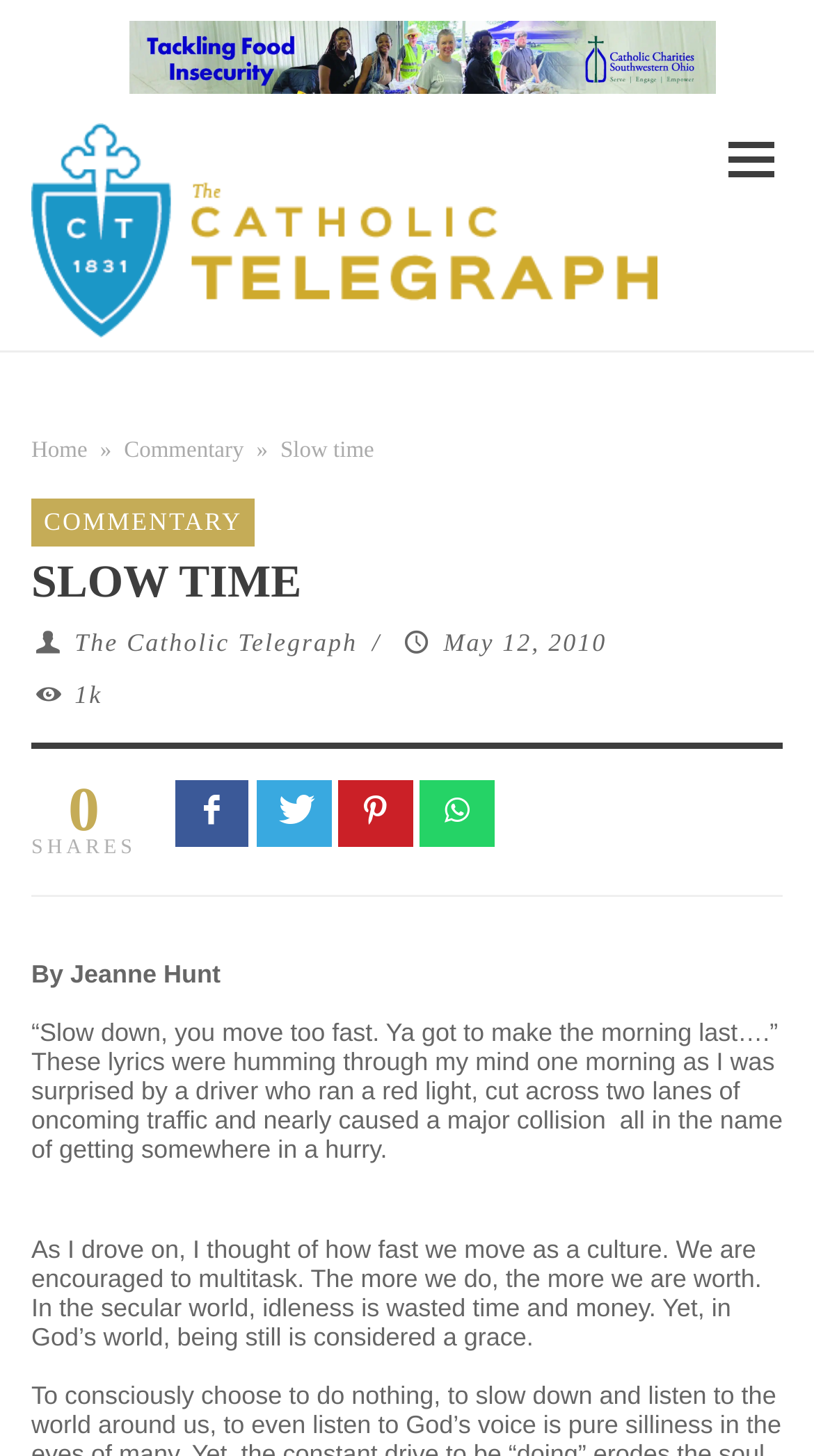Offer a meticulous caption that includes all visible features of the webpage.

The webpage is the official magazine of the Archdiocese of Cincinnati, featuring the Catholic Telegraph. At the top-left corner, there is a link to the Catholic Telegraph, accompanied by an image with the same name. On the top-right corner, there is a navigation menu with links to "Home" and "Commentary", separated by a "»" symbol.

Below the navigation menu, there is a heading "SLOW TIME" in a prominent font size. Underneath, there is a table with three columns, containing links to "The Catholic Telegraph", a date "May 12, 2010", and a "Views" counter with a value of "1k". 

On the same level as the table, there are social media sharing links, represented by icons, and a "SHARES" label. Below these elements, there is an author byline "By Jeanne Hunt", followed by a two-paragraph article. The article discusses the importance of slowing down in a fast-paced culture, referencing a song lyric and contrasting the secular world's view of idleness with God's view of being still as a grace.